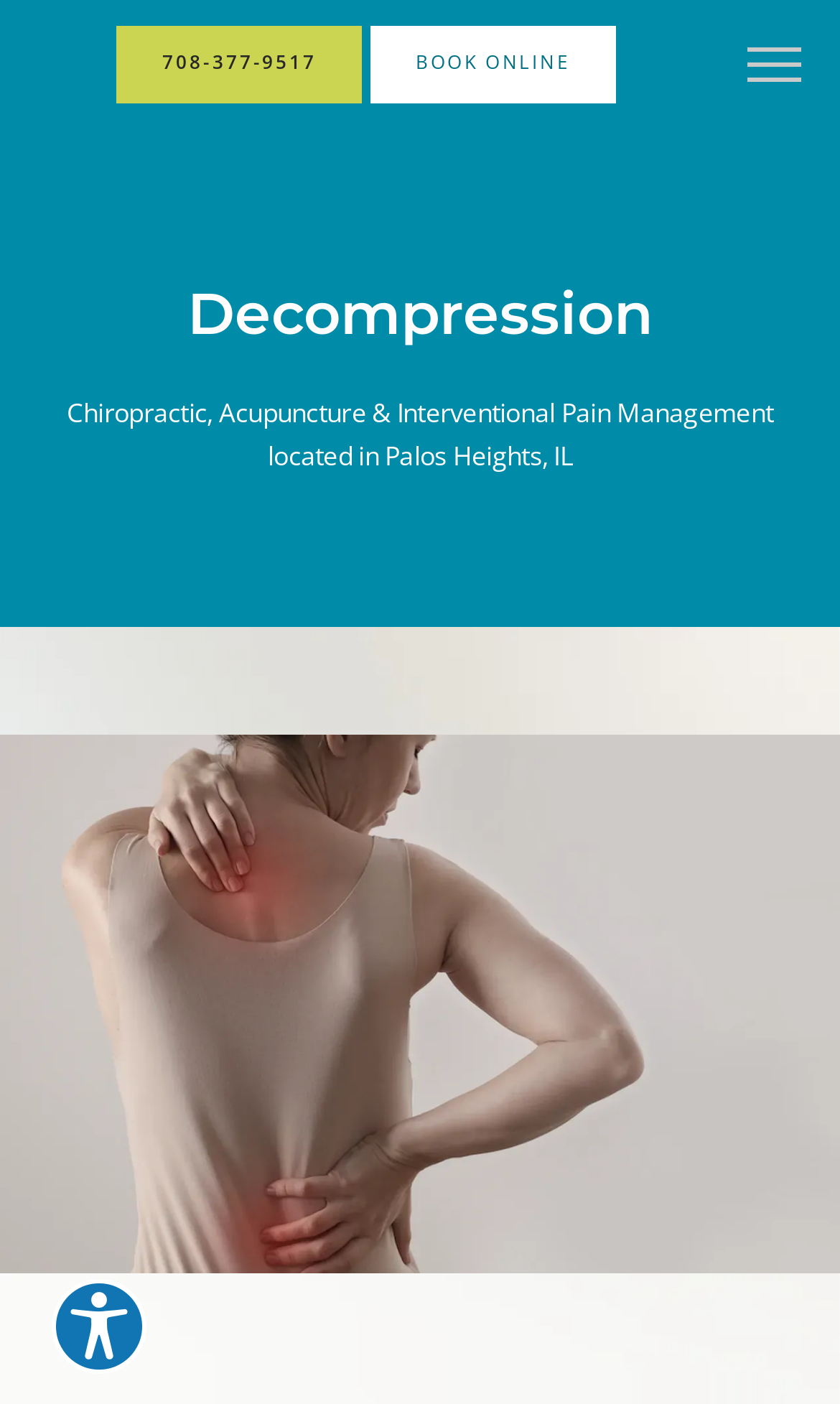Provide a short, one-word or phrase answer to the question below:
What is the location of Great Lakes Health & Wellness?

Palos Heights, IL